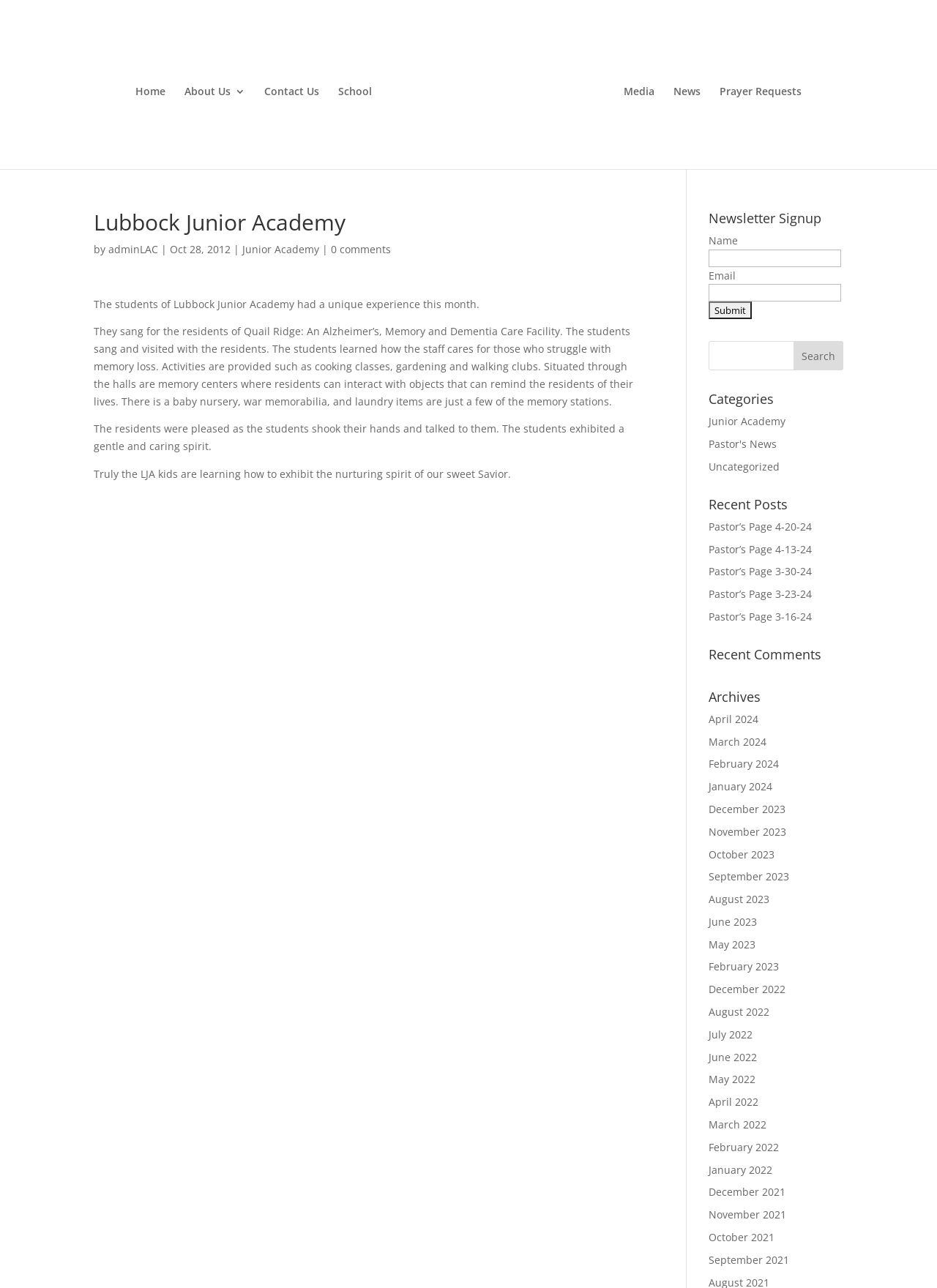Provide your answer to the question using just one word or phrase: What is the name of the church?

Lubbock Adventist Church